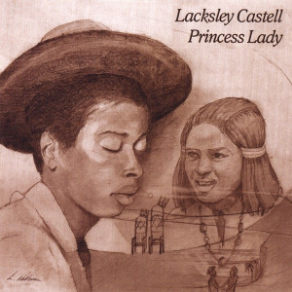What is the theme of Lacksley Castell's music?
Provide a detailed answer to the question using information from the image.

The caption suggests that the artwork 'encapsulates a blend of emotion and cultural narrative', which implies that these themes are often explored in Castell's reggae music.